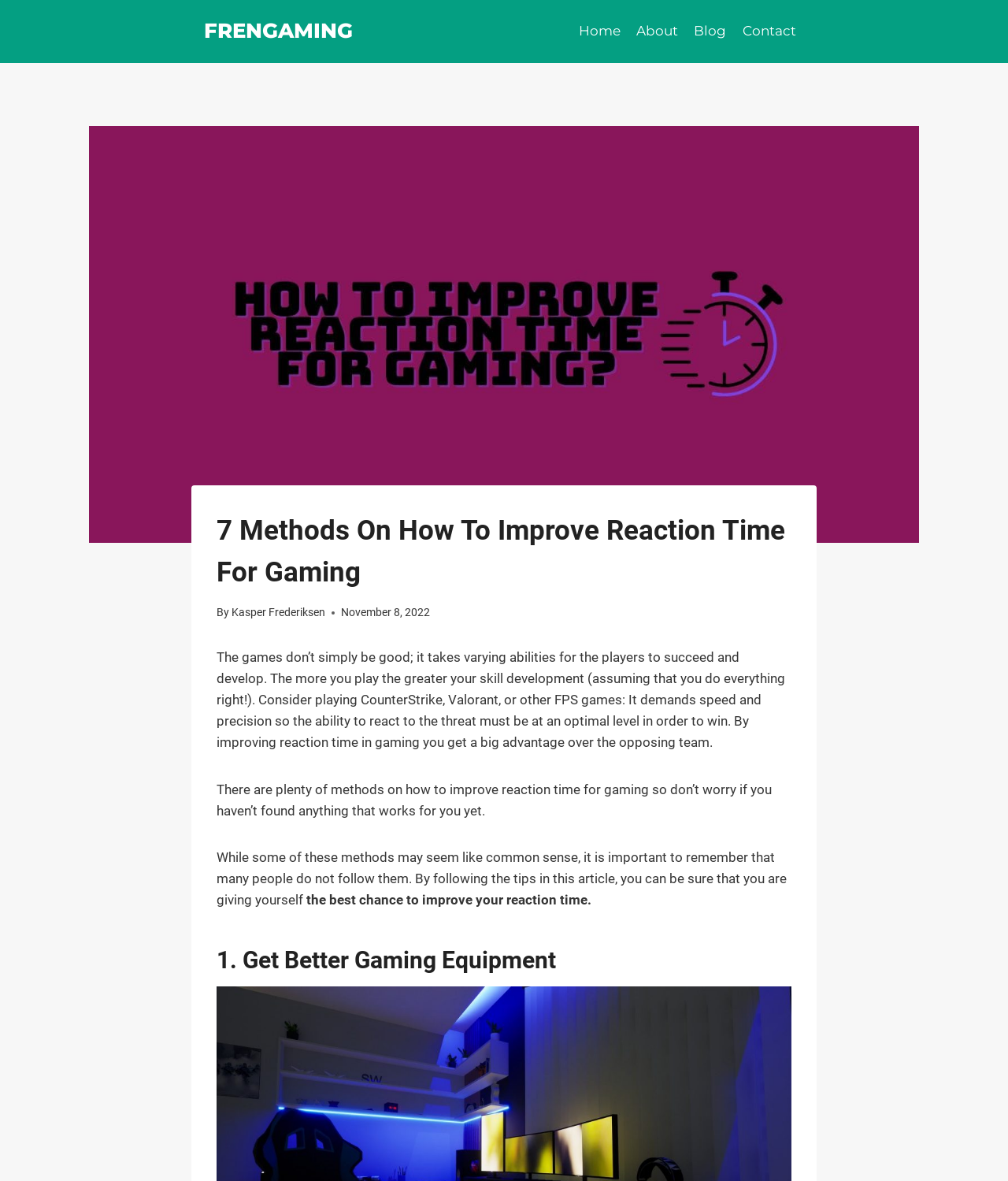Generate the text content of the main headline of the webpage.

7 Methods On How To Improve Reaction Time For Gaming